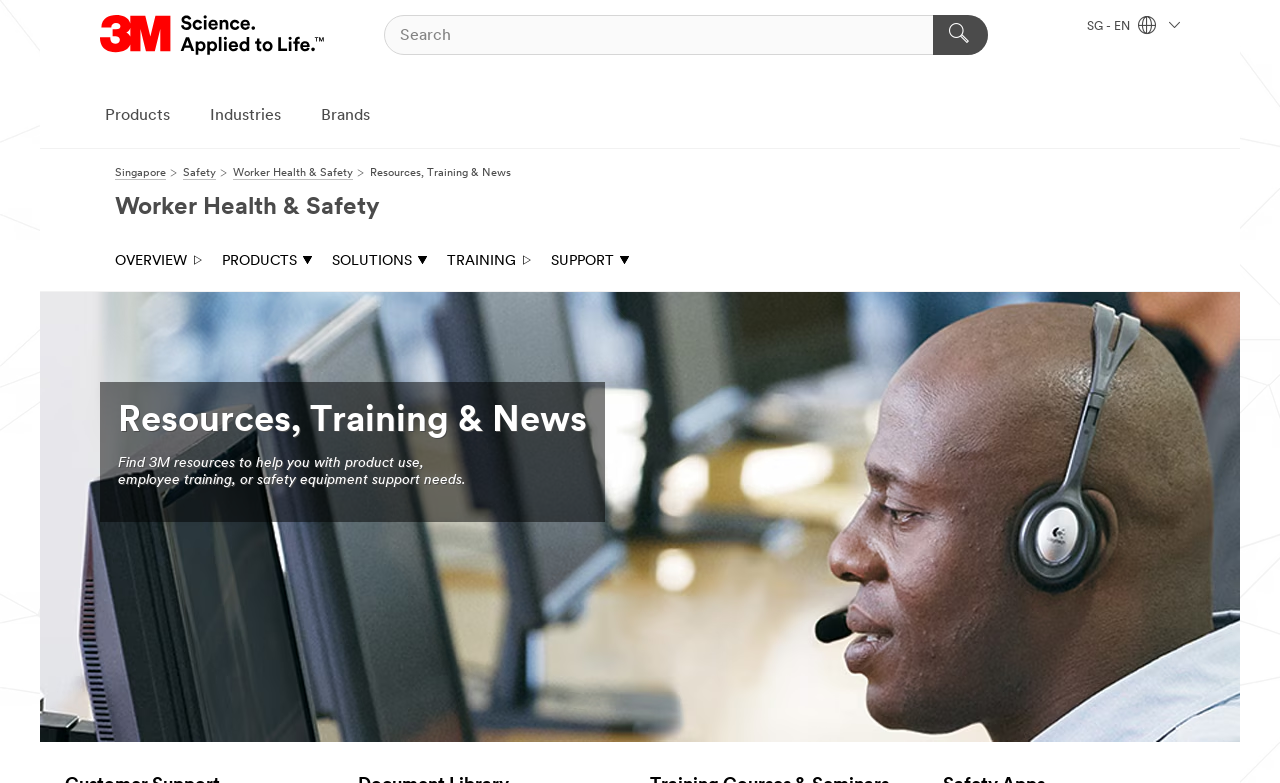Locate the bounding box coordinates of the element to click to perform the following action: 'Go to the Worker Health & Safety page'. The coordinates should be given as four float values between 0 and 1, in the form of [left, top, right, bottom].

[0.182, 0.214, 0.276, 0.229]